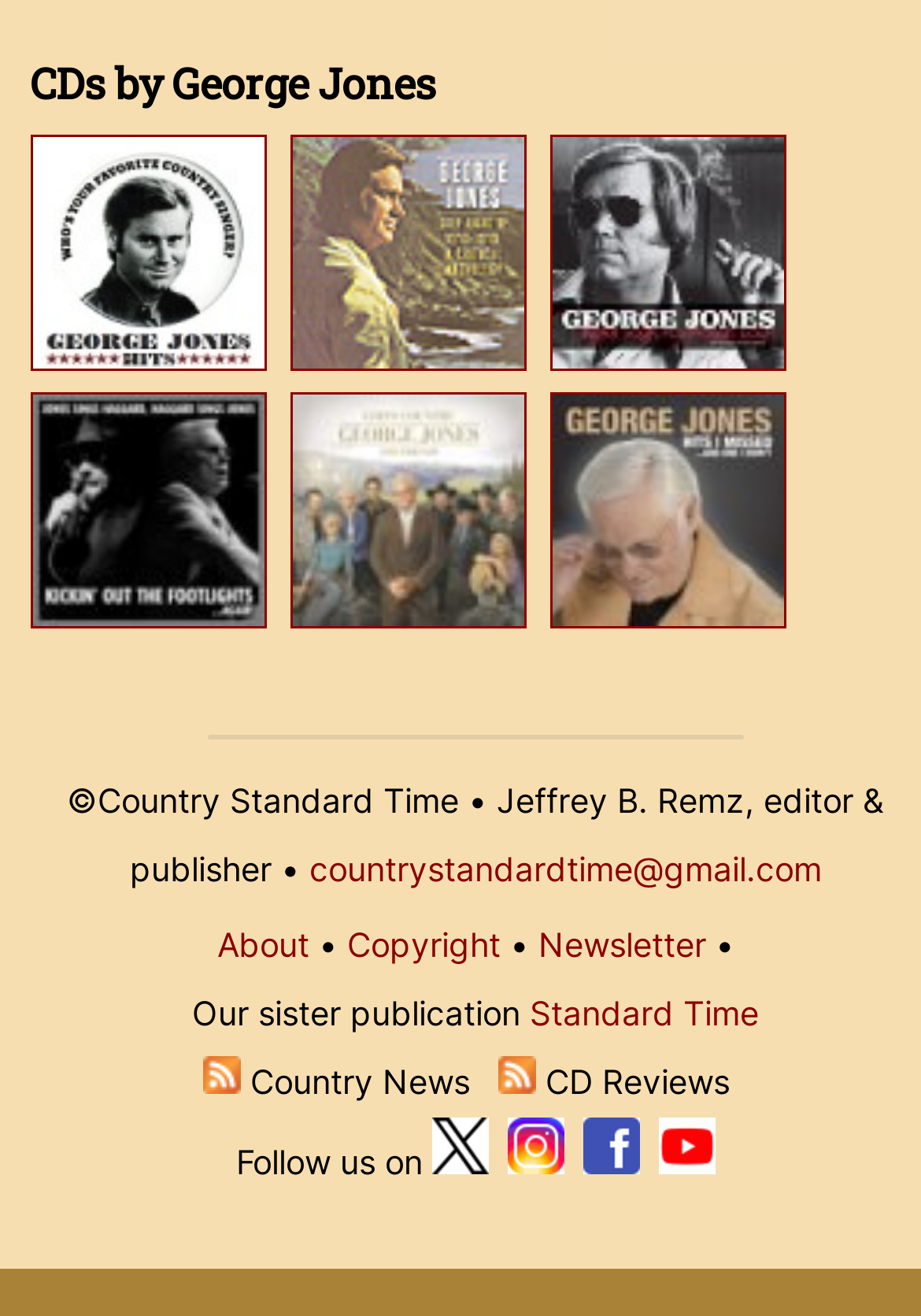Look at the image and answer the question in detail:
How many social media platforms are listed?

The webpage has links to Twitter, Instagram, Facebook, and YouTube, indicating that there are 4 social media platforms listed.